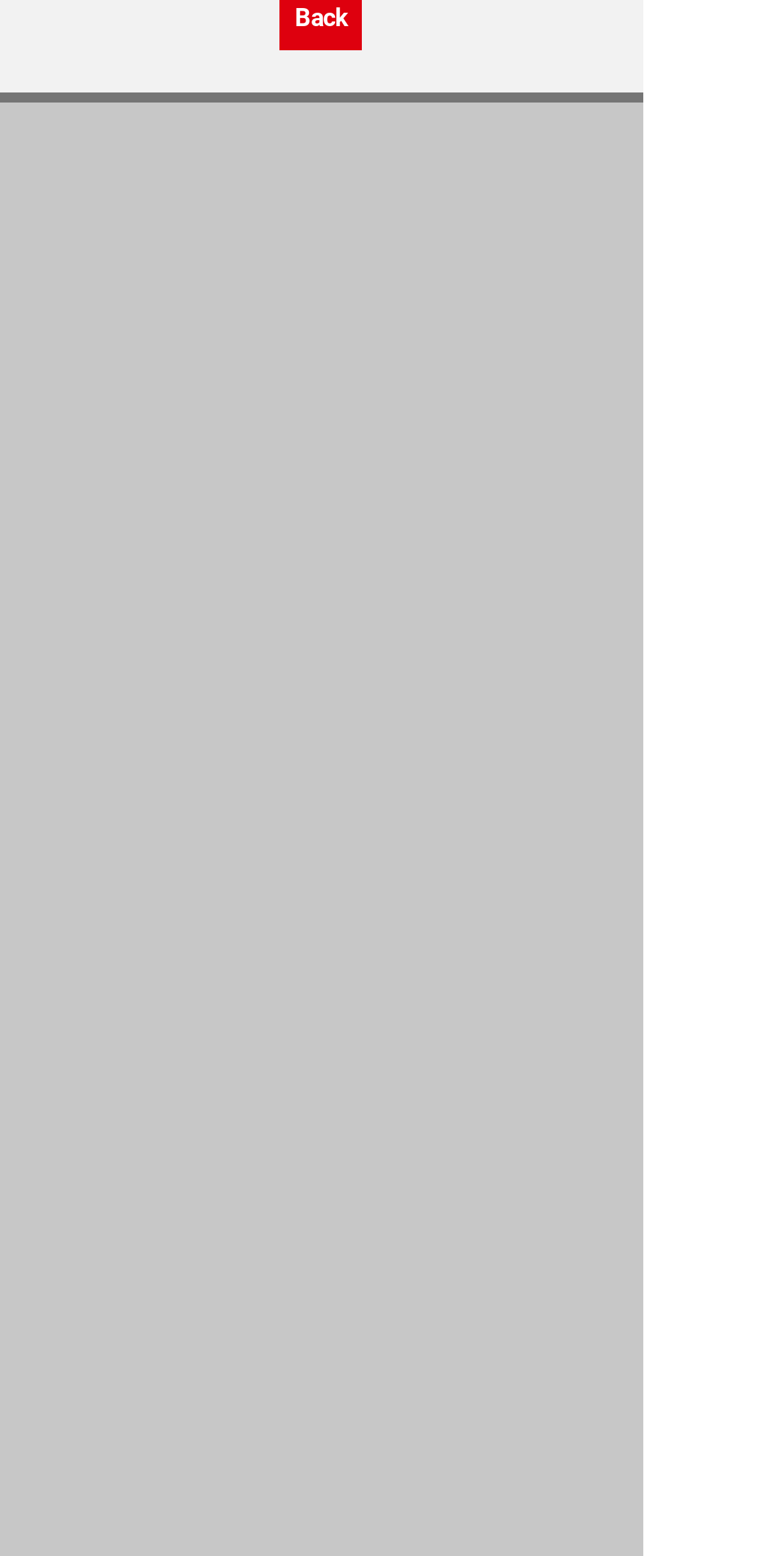Pinpoint the bounding box coordinates of the area that should be clicked to complete the following instruction: "Check Privacy Policy". The coordinates must be given as four float numbers between 0 and 1, i.e., [left, top, right, bottom].

[0.574, 0.697, 0.798, 0.715]